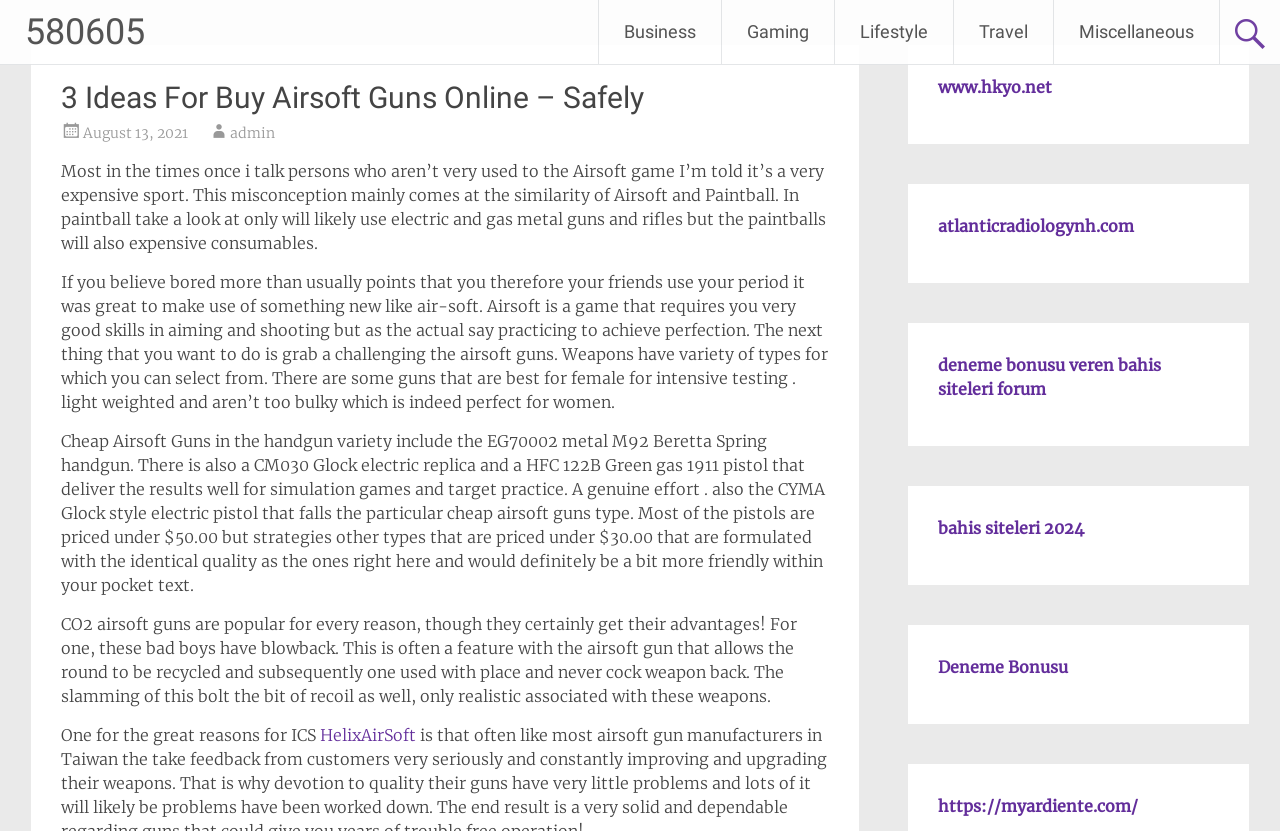Using the details in the image, give a detailed response to the question below:
What is the main topic of this webpage?

Based on the content of the webpage, it appears to be discussing airsoft guns, providing information on how to buy them online safely and highlighting different types of airsoft guns.